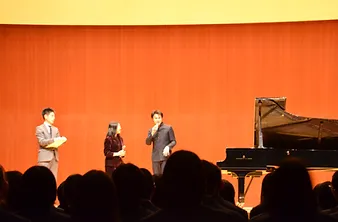What is the central element of the evening's musical focus?
Please respond to the question with a detailed and informative answer.

The grand piano, gleaming under the stage lights, is the central element of the evening's musical focus, emphasizing the artistic atmosphere of the concert hall.